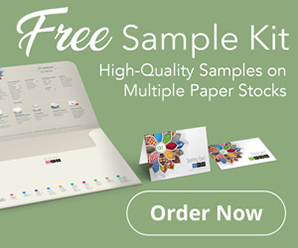What is the purpose of the image?
Give a one-word or short phrase answer based on the image.

To invite users to explore printing options